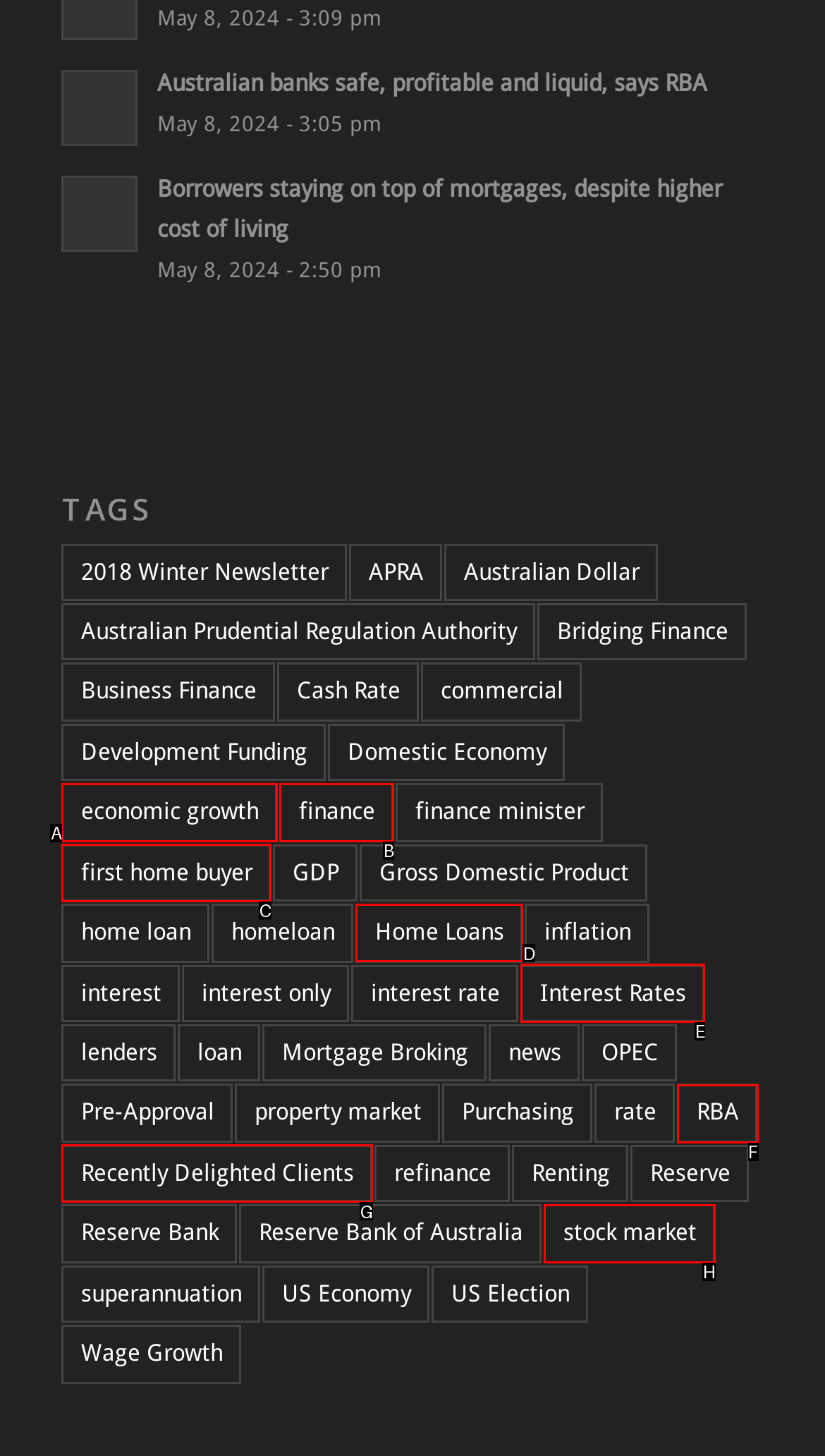Indicate which HTML element you need to click to complete the task: View articles tagged with RBA. Provide the letter of the selected option directly.

F